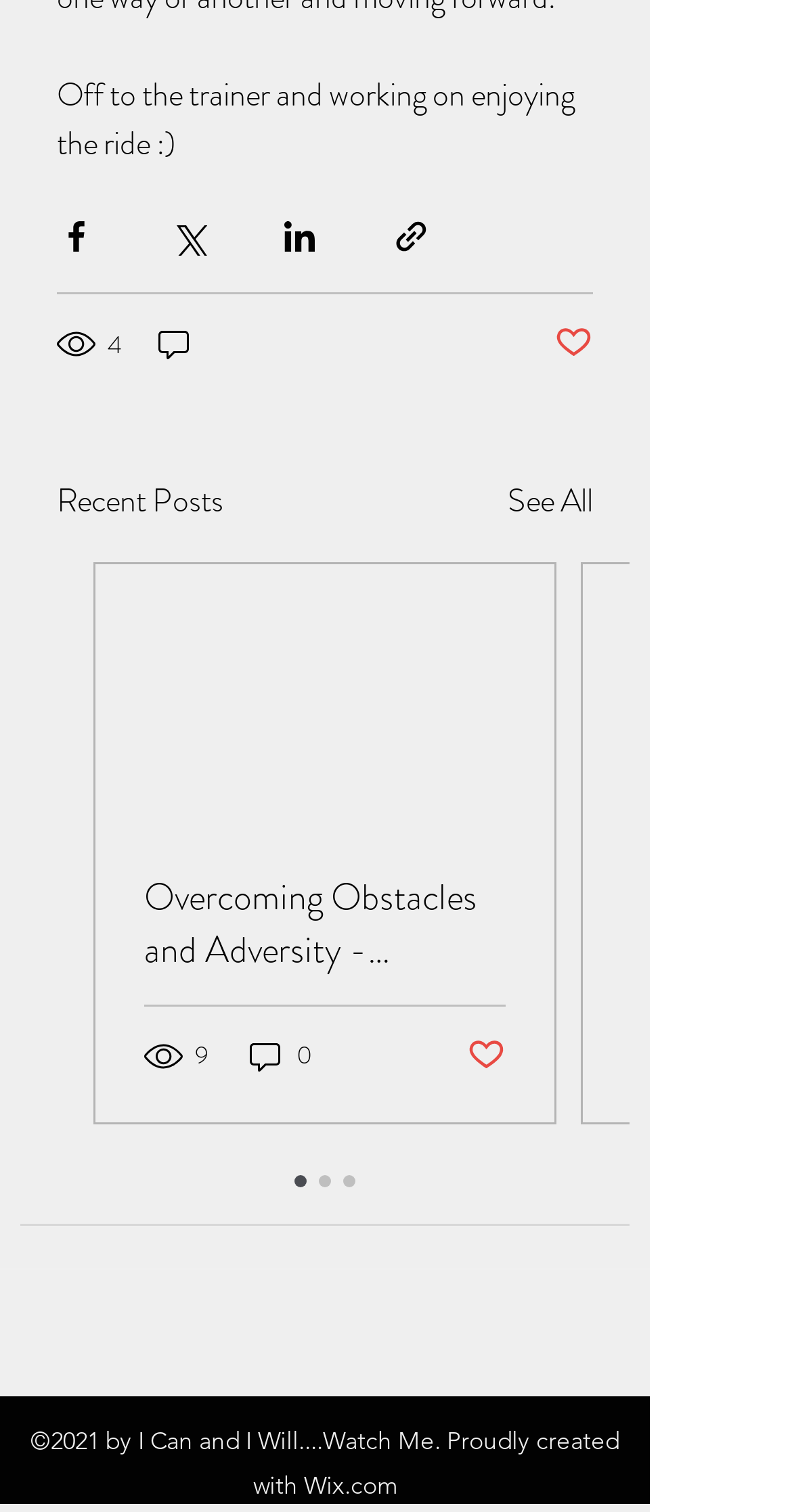What is the copyright information at the bottom of the page?
Using the image, give a concise answer in the form of a single word or short phrase.

2021 by I Can and I Will....Watch Me. Proudly created with Wix.com